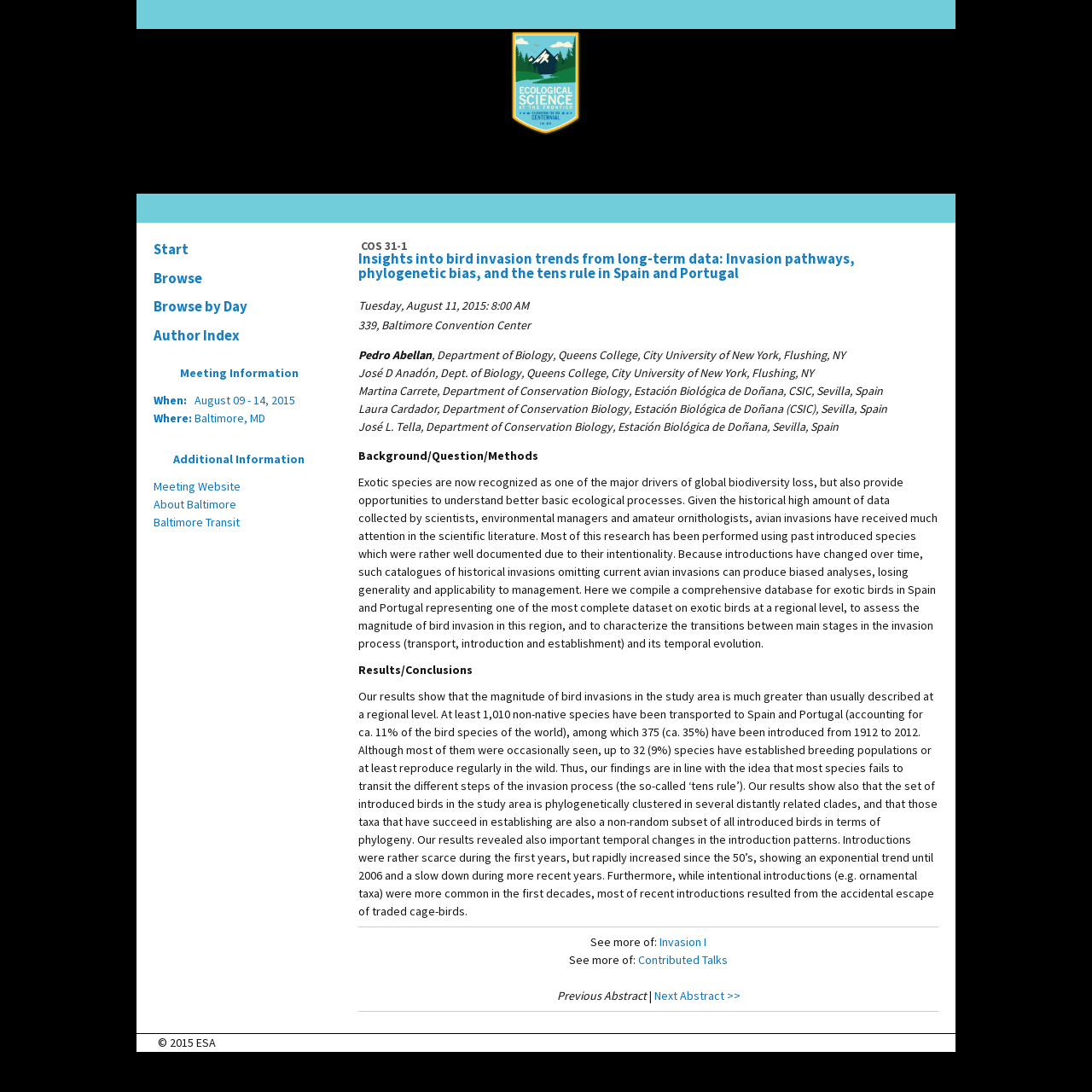Who is the first author of the presentation?
Carefully examine the image and provide a detailed answer to the question.

I found the first author of the presentation by looking at the list of authors, where Pedro Abellan is listed as the first author.